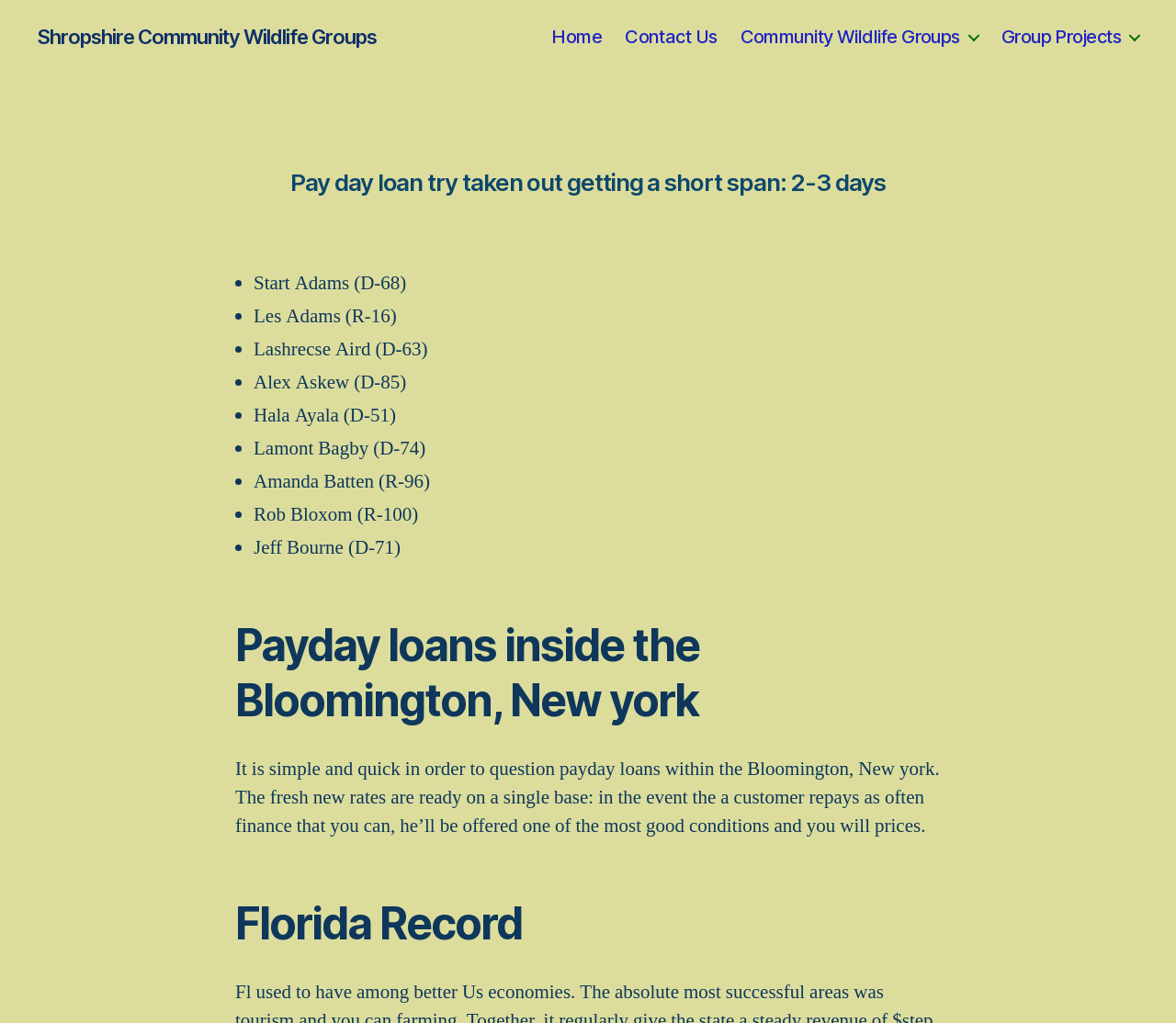Determine the bounding box for the described HTML element: "Community Wildlife Groups". Ensure the coordinates are four float numbers between 0 and 1 in the format [left, top, right, bottom].

[0.629, 0.025, 0.832, 0.047]